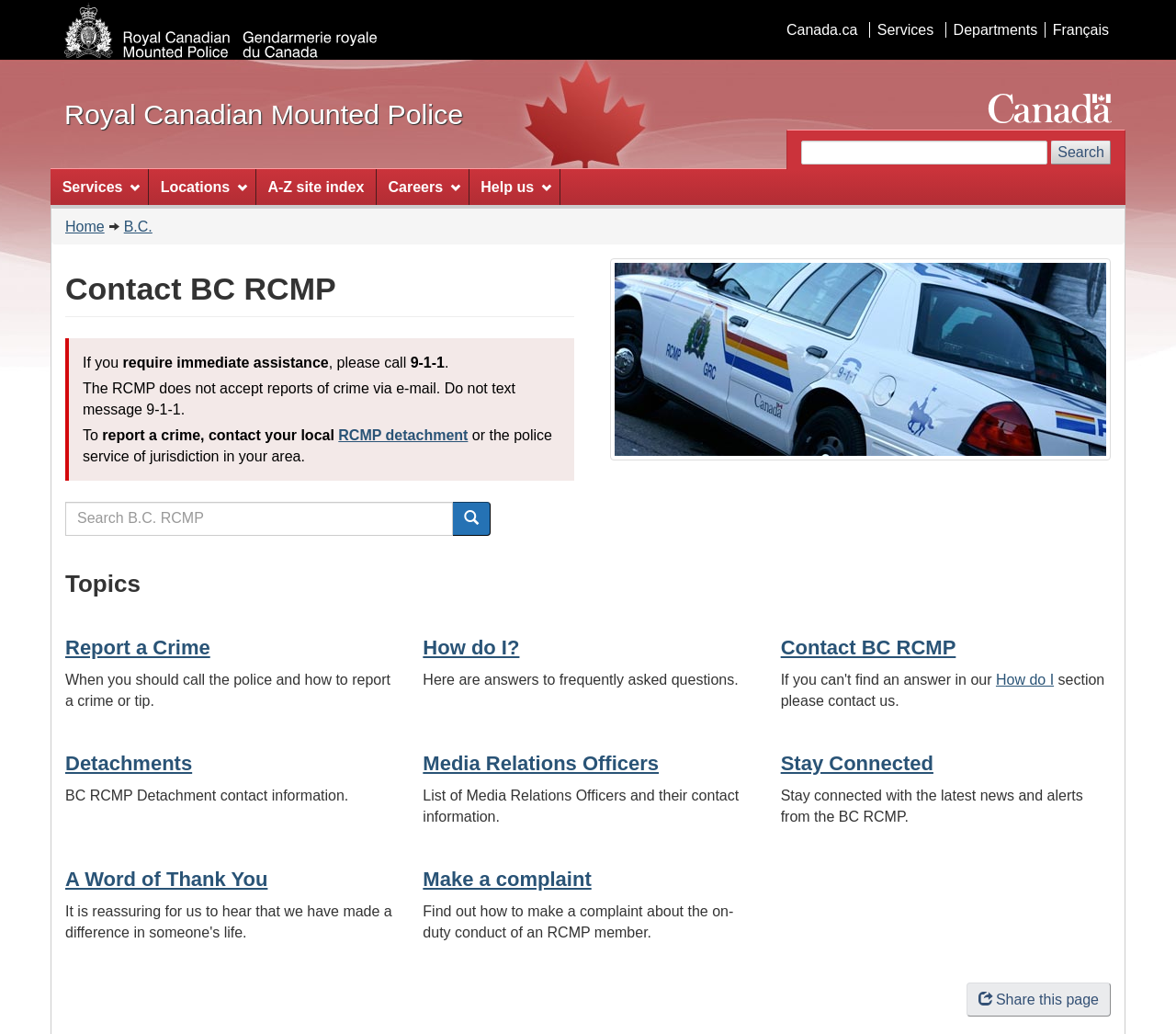From the screenshot, find the bounding box of the UI element matching this description: "Canada.ca". Supply the bounding box coordinates in the form [left, top, right, bottom], each a float between 0 and 1.

[0.662, 0.021, 0.735, 0.036]